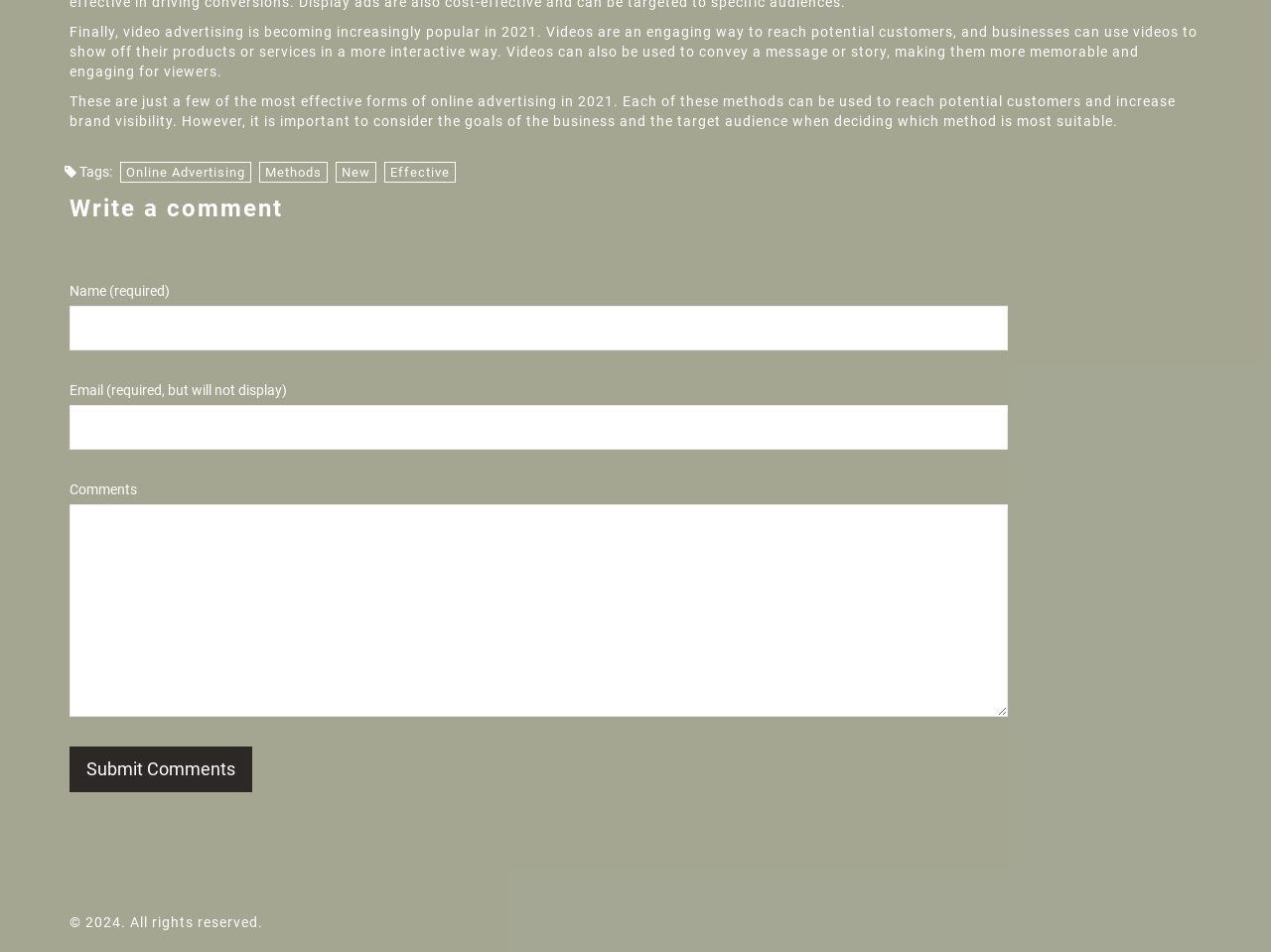Please identify the bounding box coordinates of the element I need to click to follow this instruction: "Click the 'Submit Comments' button".

[0.055, 0.785, 0.198, 0.833]